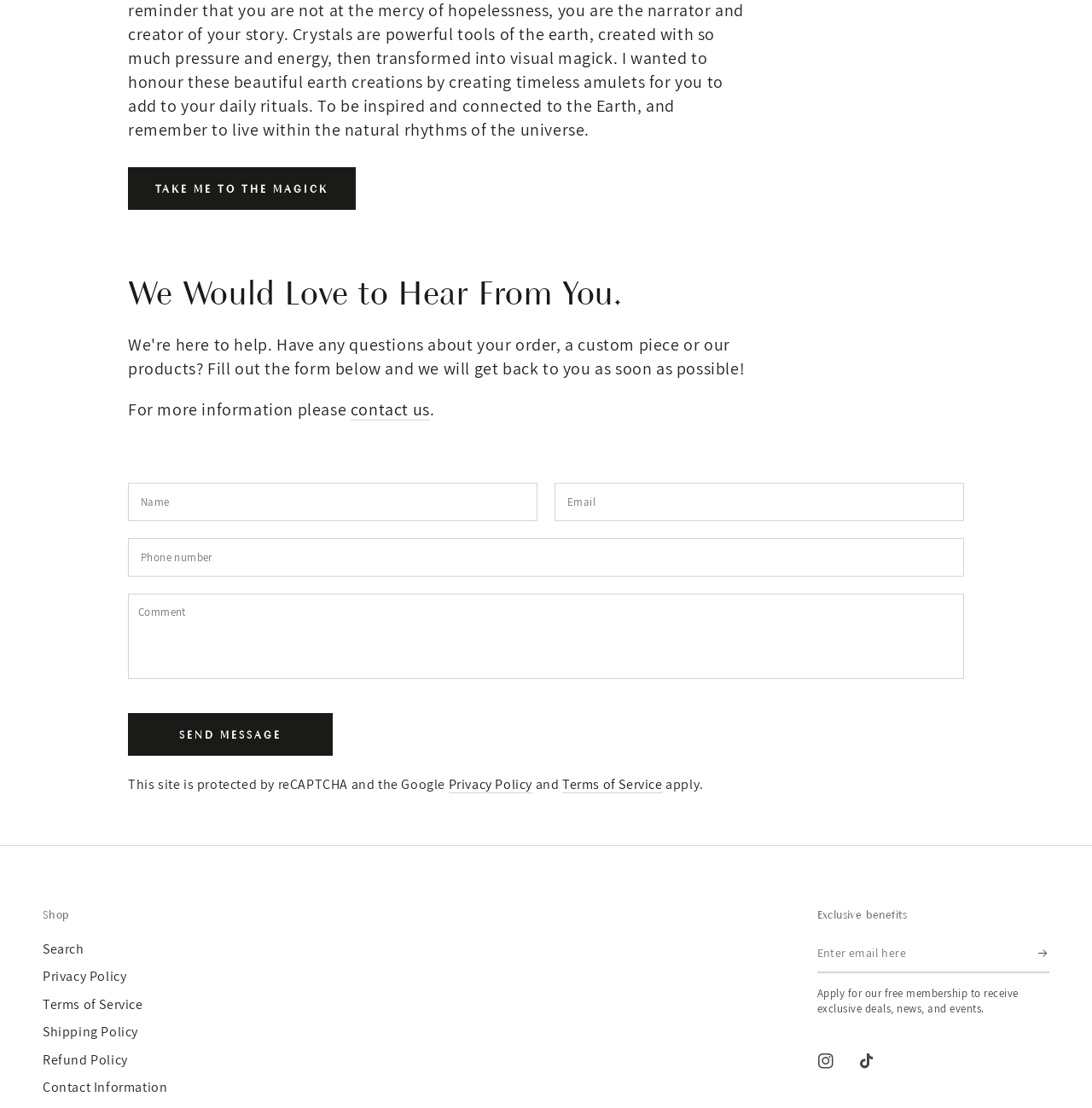What is required to subscribe for exclusive benefits?
Answer the question with a single word or phrase derived from the image.

An email